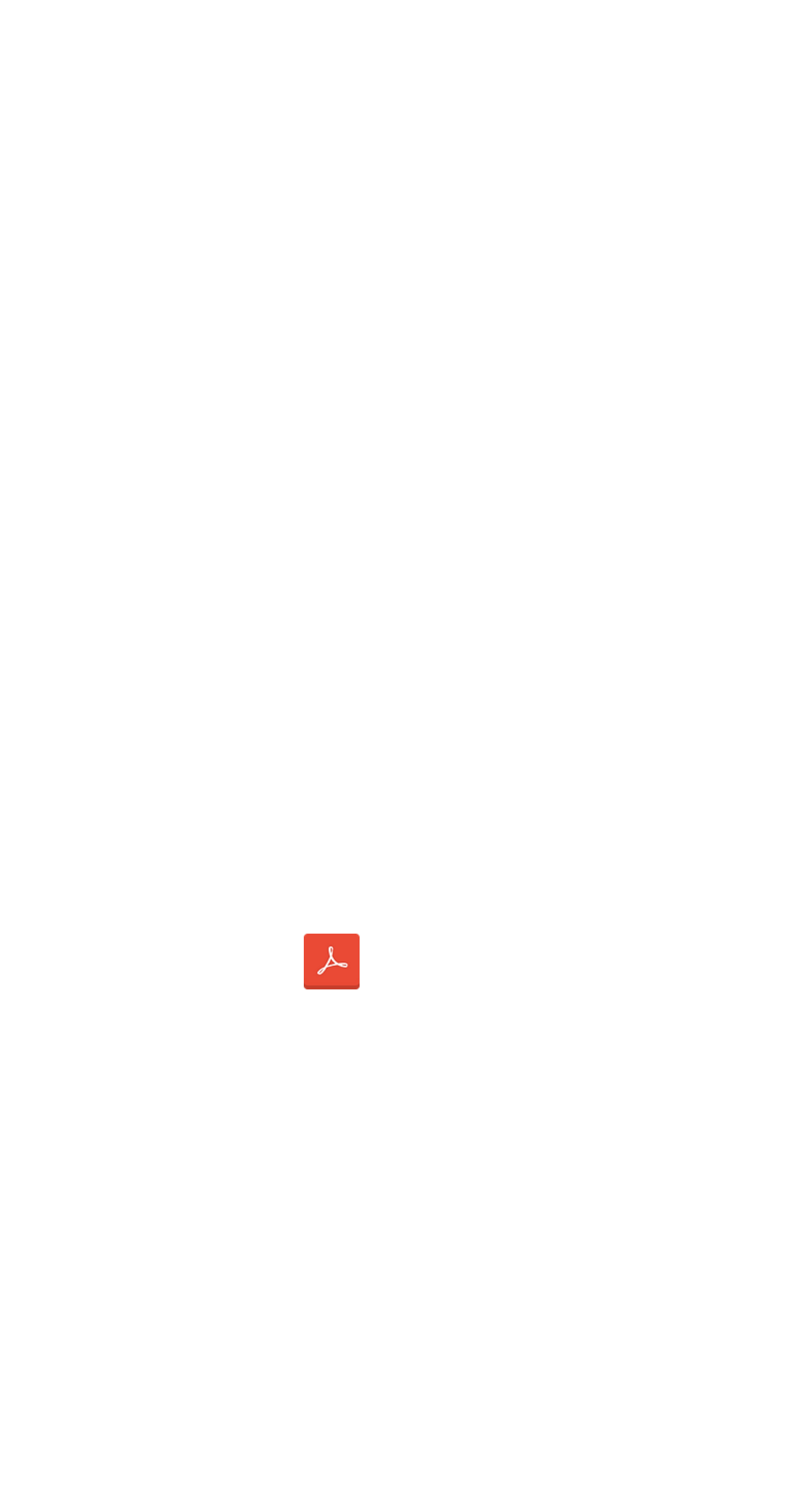Provide the bounding box coordinates of the UI element this sentence describes: "title="ERACODA Research Proposal Form.docx"".

[0.364, 0.689, 0.459, 0.745]